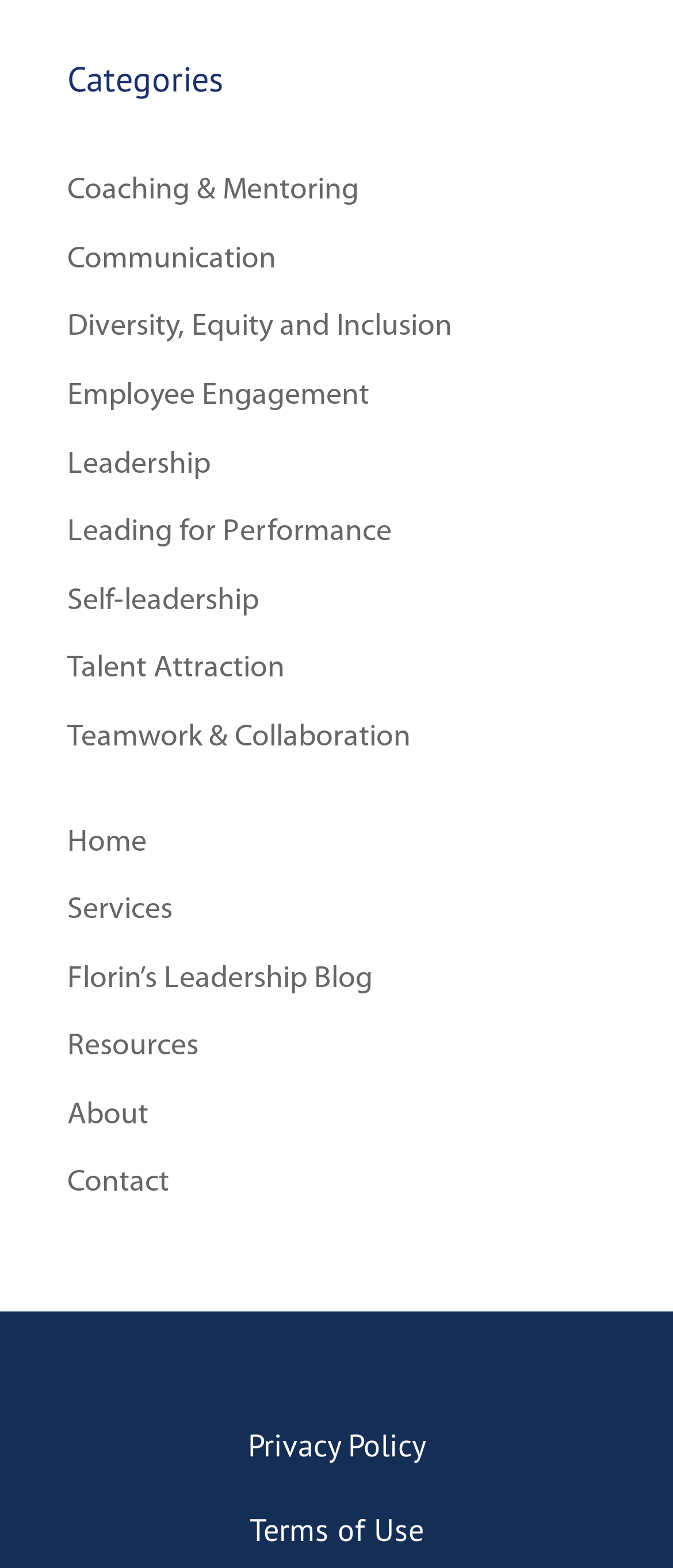Locate the bounding box coordinates of the element that should be clicked to execute the following instruction: "View Coaching & Mentoring category".

[0.1, 0.111, 0.533, 0.132]